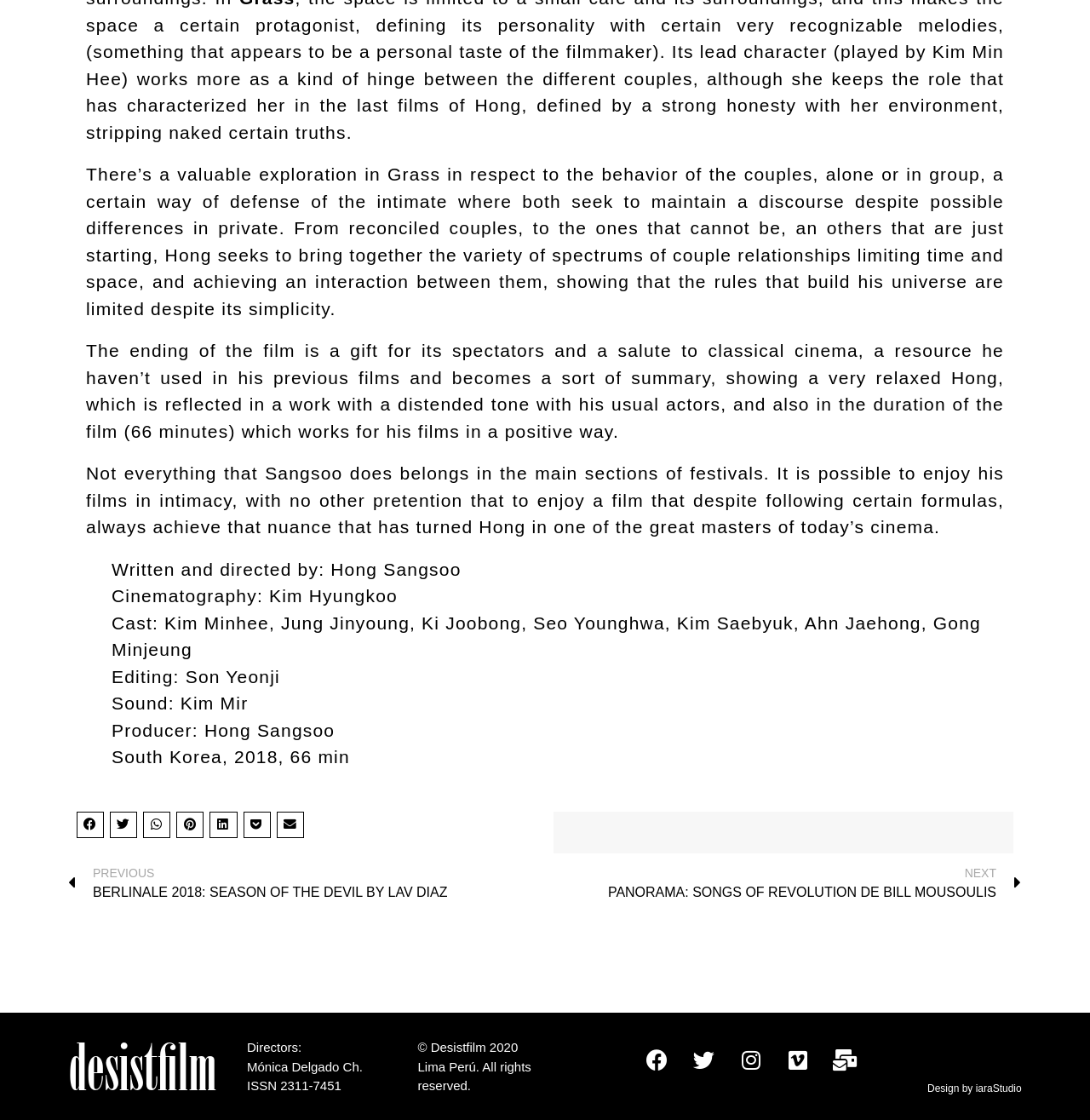Please identify the bounding box coordinates of the region to click in order to complete the given instruction: "Go to previous article". The coordinates should be four float numbers between 0 and 1, i.e., [left, top, right, bottom].

[0.062, 0.772, 0.5, 0.806]